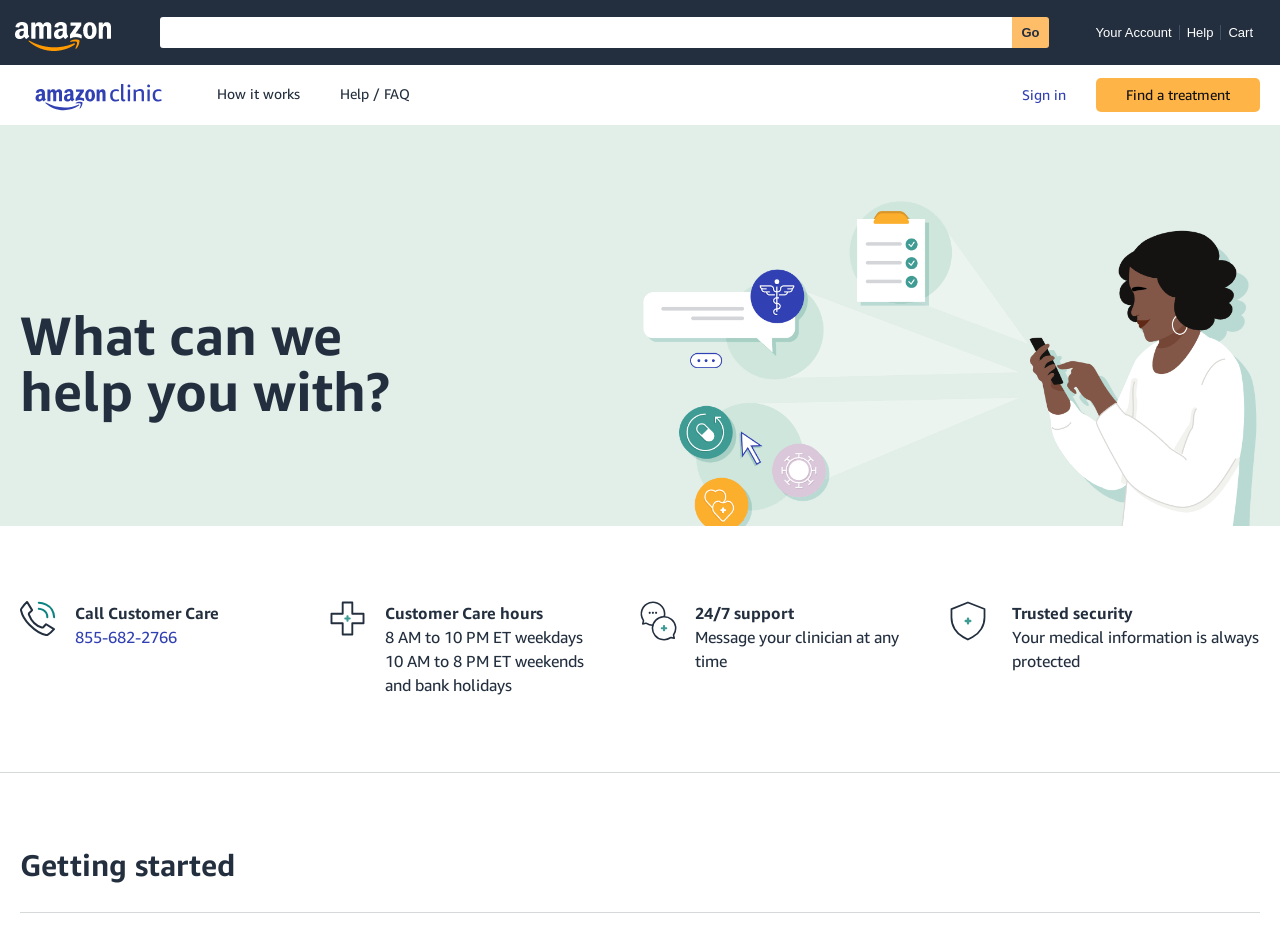Identify the bounding box coordinates of the region I need to click to complete this instruction: "Search for a treatment".

[0.125, 0.026, 0.791, 0.043]